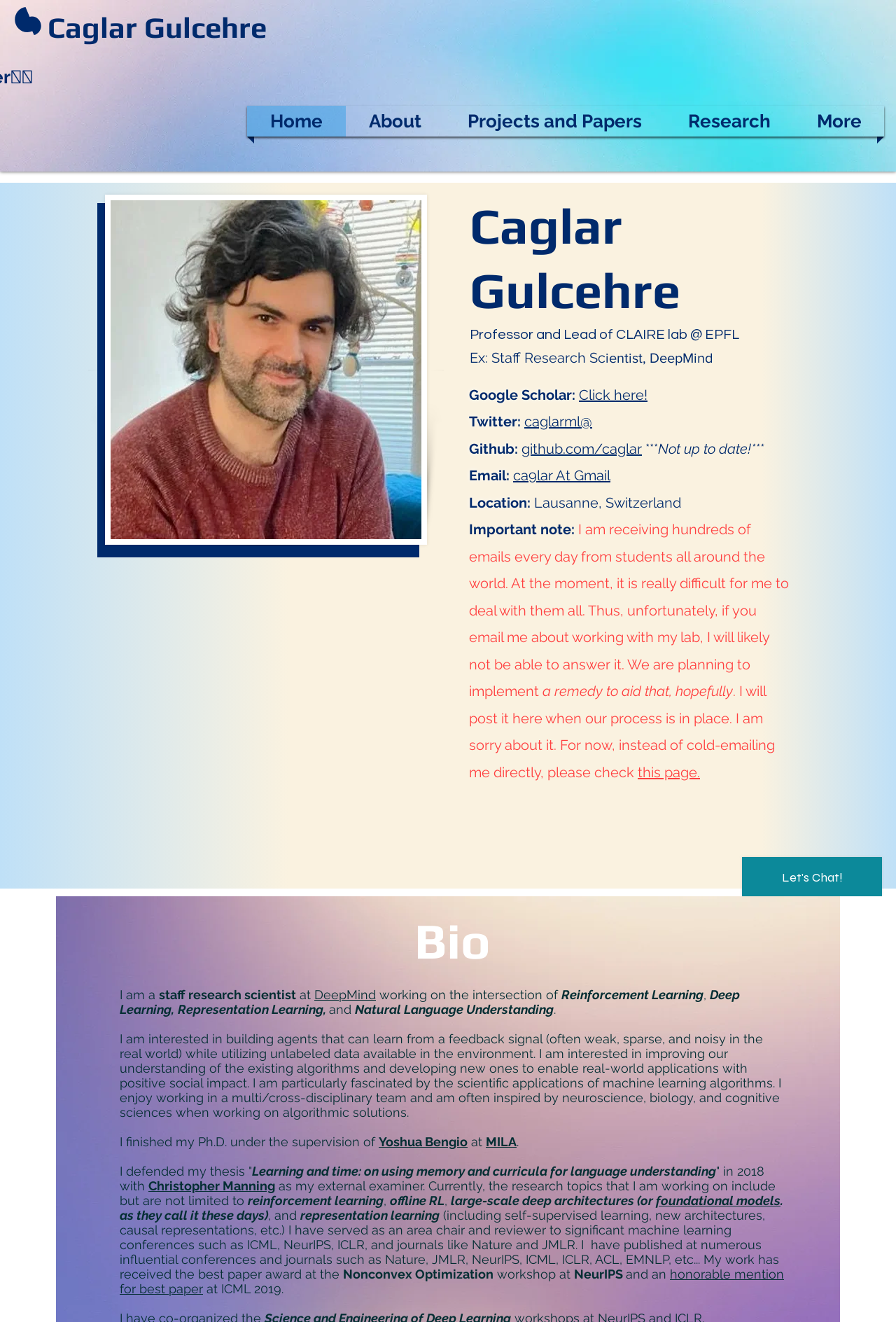Identify the bounding box for the UI element described as: "View Photos". The coordinates should be four float numbers between 0 and 1, i.e., [left, top, right, bottom].

None